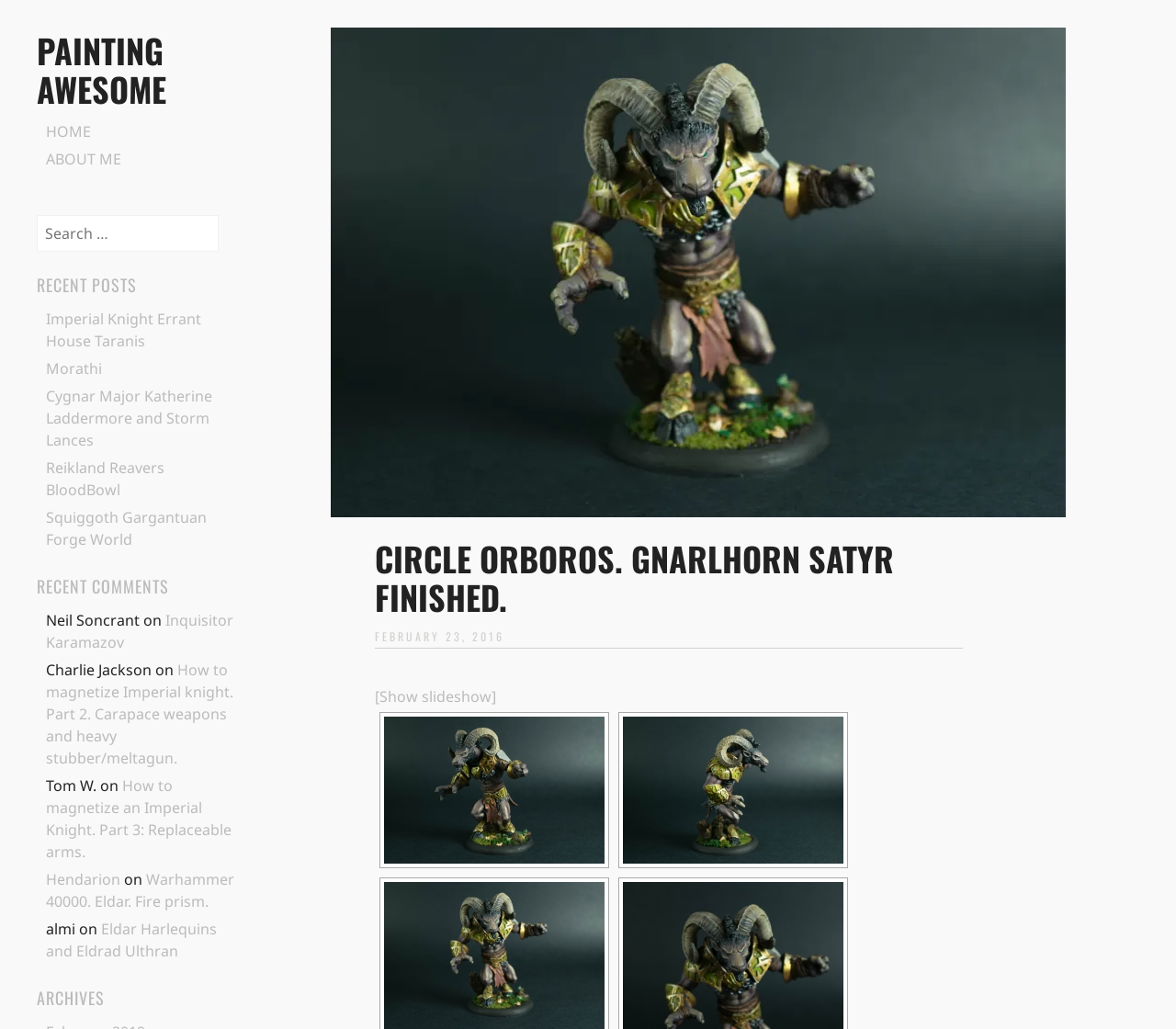How many images are in the slideshow?
Please respond to the question with as much detail as possible.

The number of images in the slideshow can be determined by counting the links with image descriptions, which are '1', '2', '3', and '4'.